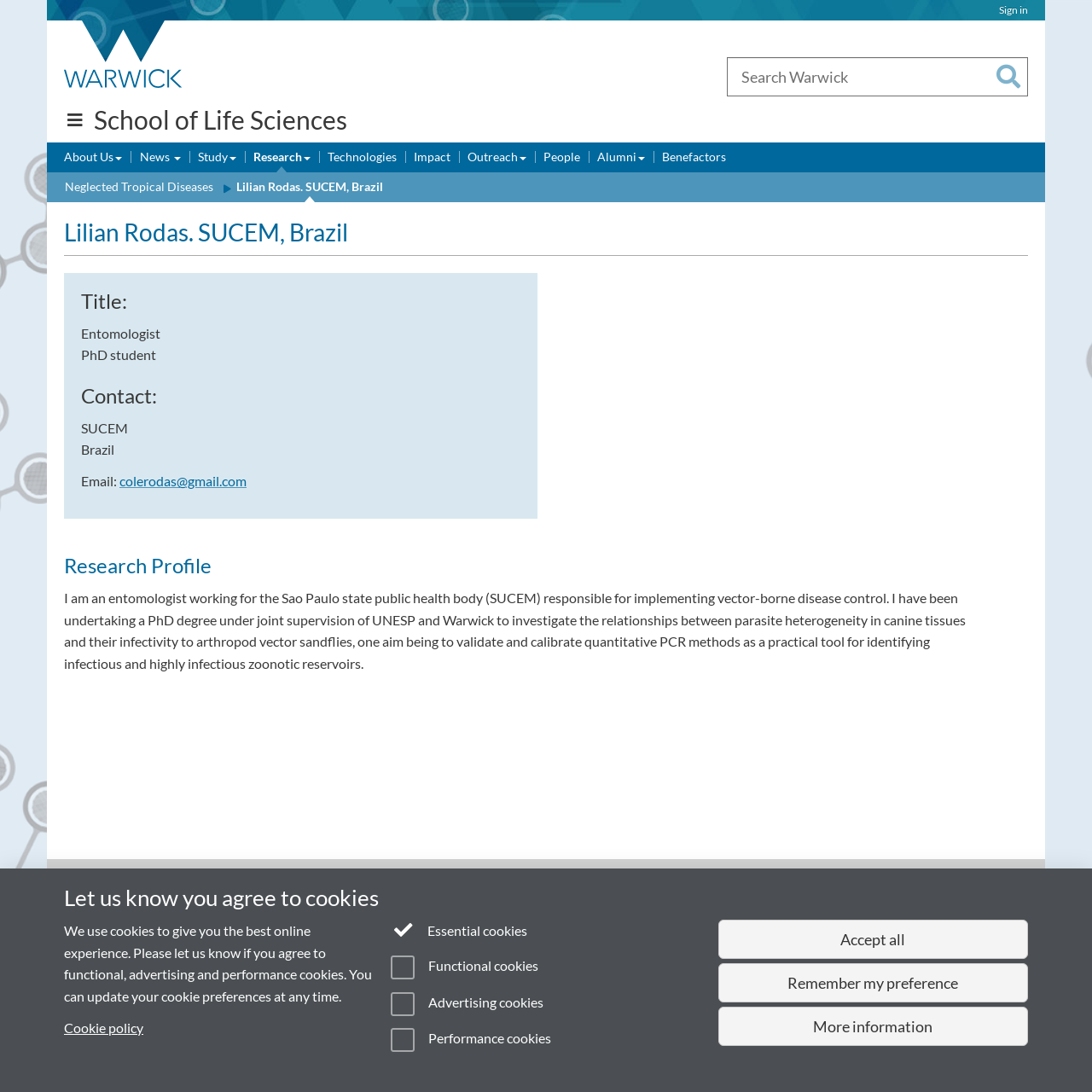Provide the bounding box coordinates of the UI element that matches the description: "input value="1" name="quantity" title="Qty" value="1"".

None